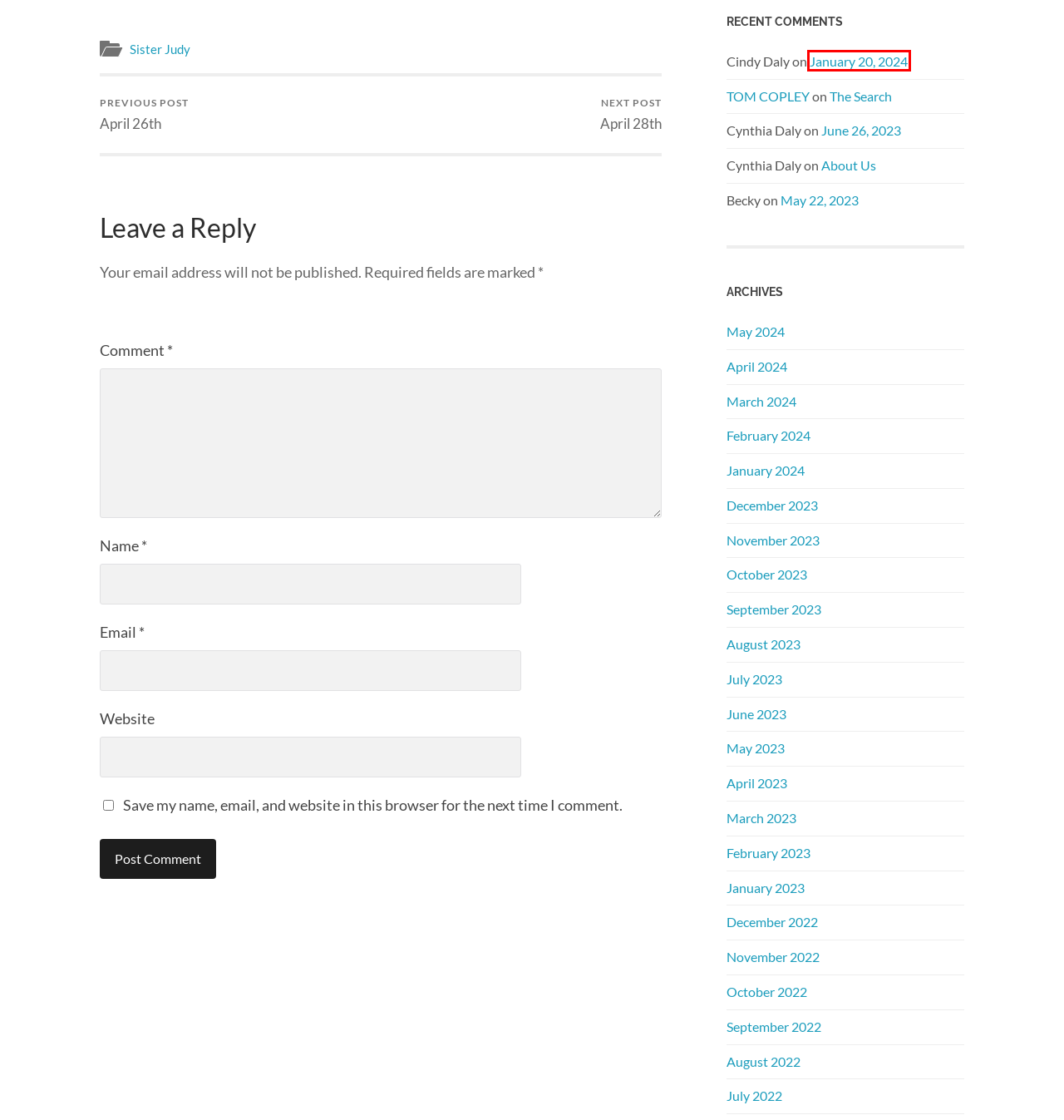Take a look at the provided webpage screenshot featuring a red bounding box around an element. Select the most appropriate webpage description for the page that loads after clicking on the element inside the red bounding box. Here are the candidates:
A. April 2024 – Canaan's Rest
B. June 26, 2023 – Canaan's Rest
C. July 2023 – Canaan's Rest
D. January 20, 2024 – Canaan's Rest
E. January 2024 – Canaan's Rest
F. November 2022 – Canaan's Rest
G. August 2022 – Canaan's Rest
H. August 2023 – Canaan's Rest

D